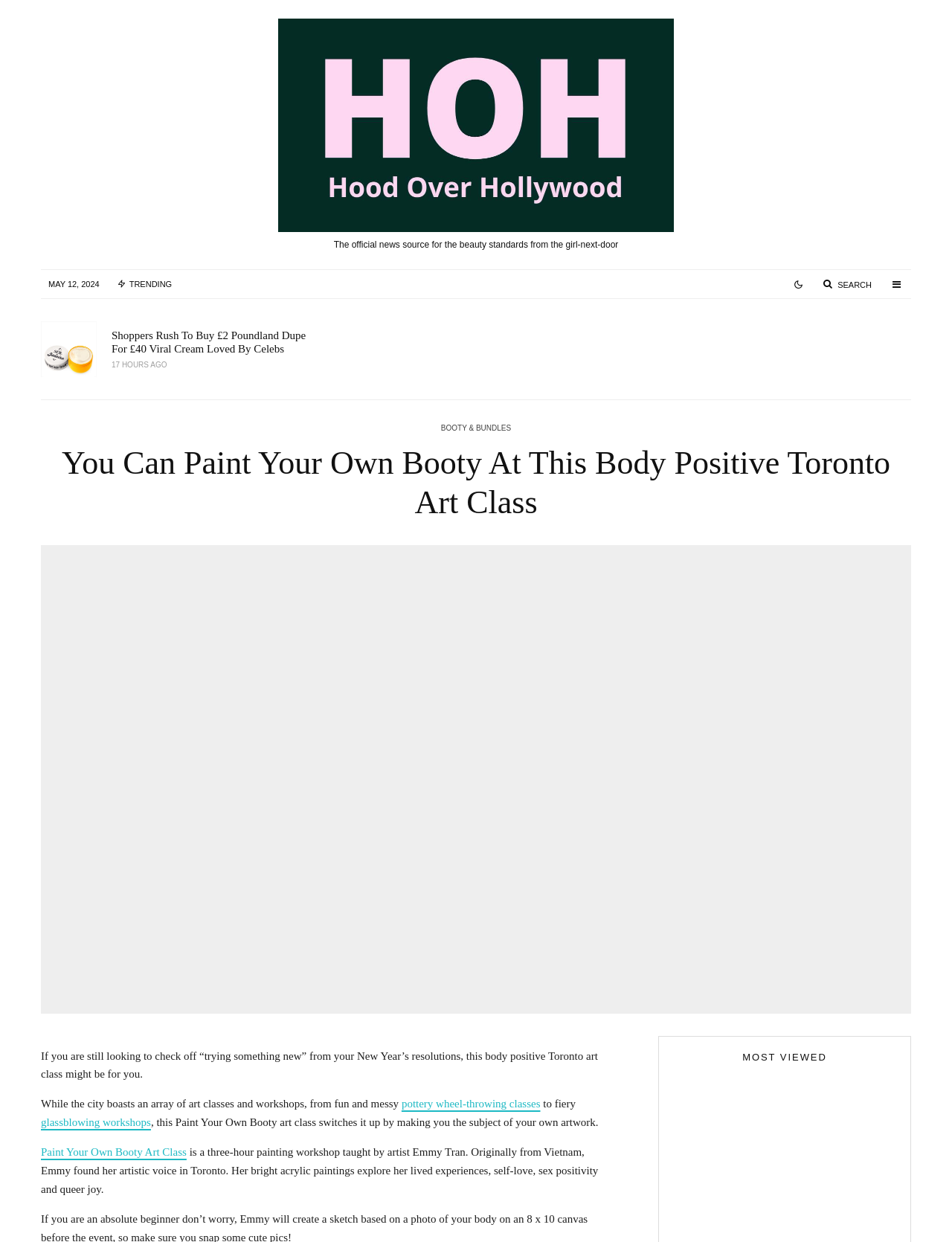Please determine the primary heading and provide its text.

You Can Paint Your Own Booty At This Body Positive Toronto Art Class